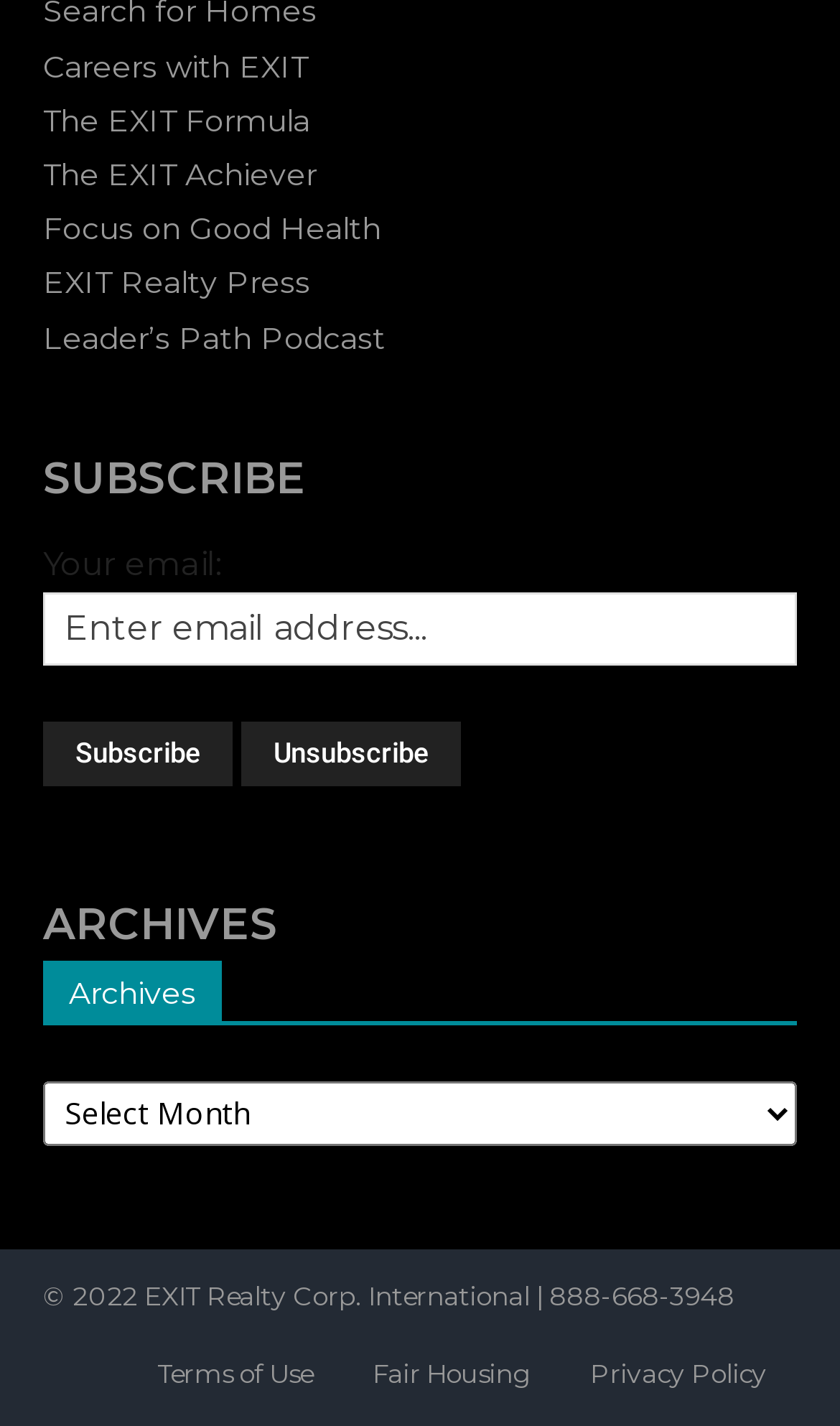Give the bounding box coordinates for the element described by: "About Rick Barrett".

None